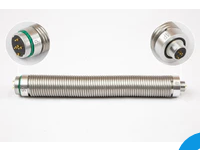What is the purpose of the connector heads?
Please provide a detailed and thorough answer to the question.

The caption explains that the connector heads are 'essential for ensuring a secure and functional connection with camera components', indicating their purpose.